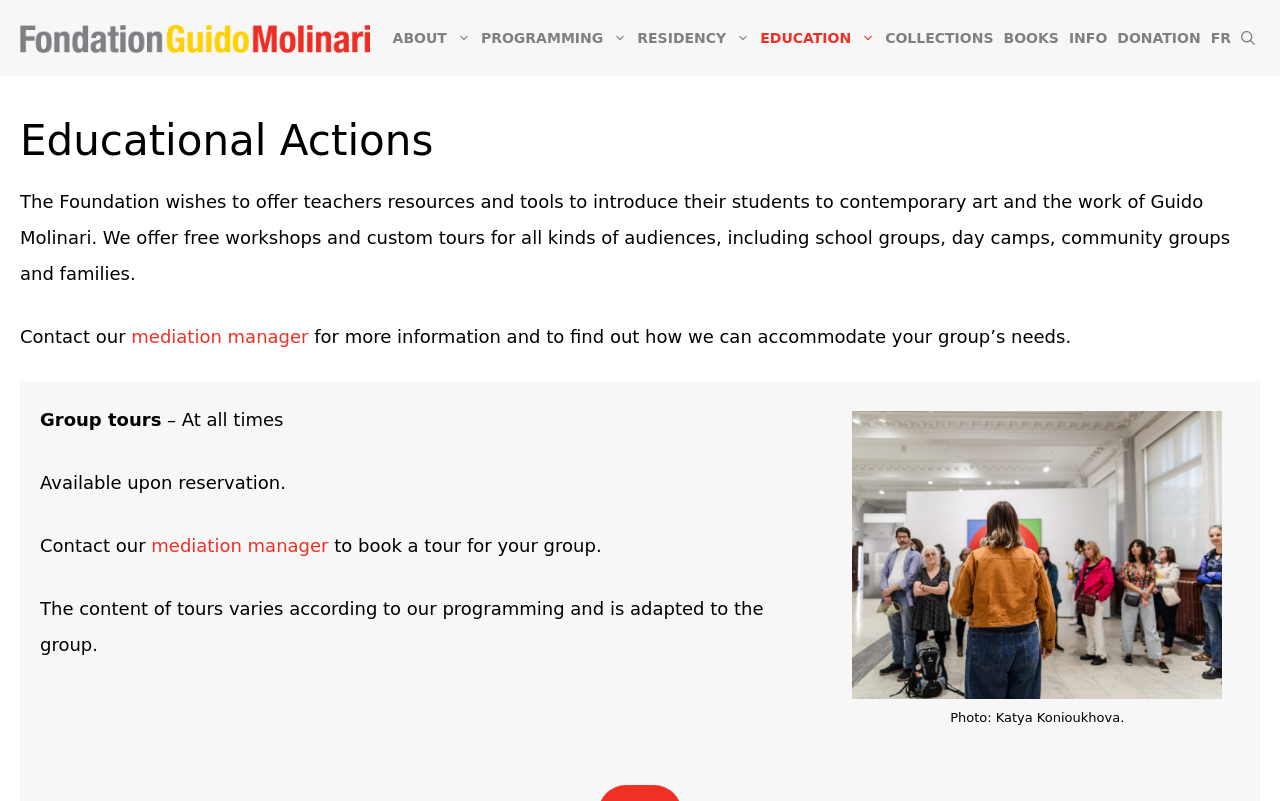Pinpoint the bounding box coordinates of the clickable element to carry out the following instruction: "Click the EDUCATION link."

[0.59, 0.029, 0.688, 0.066]